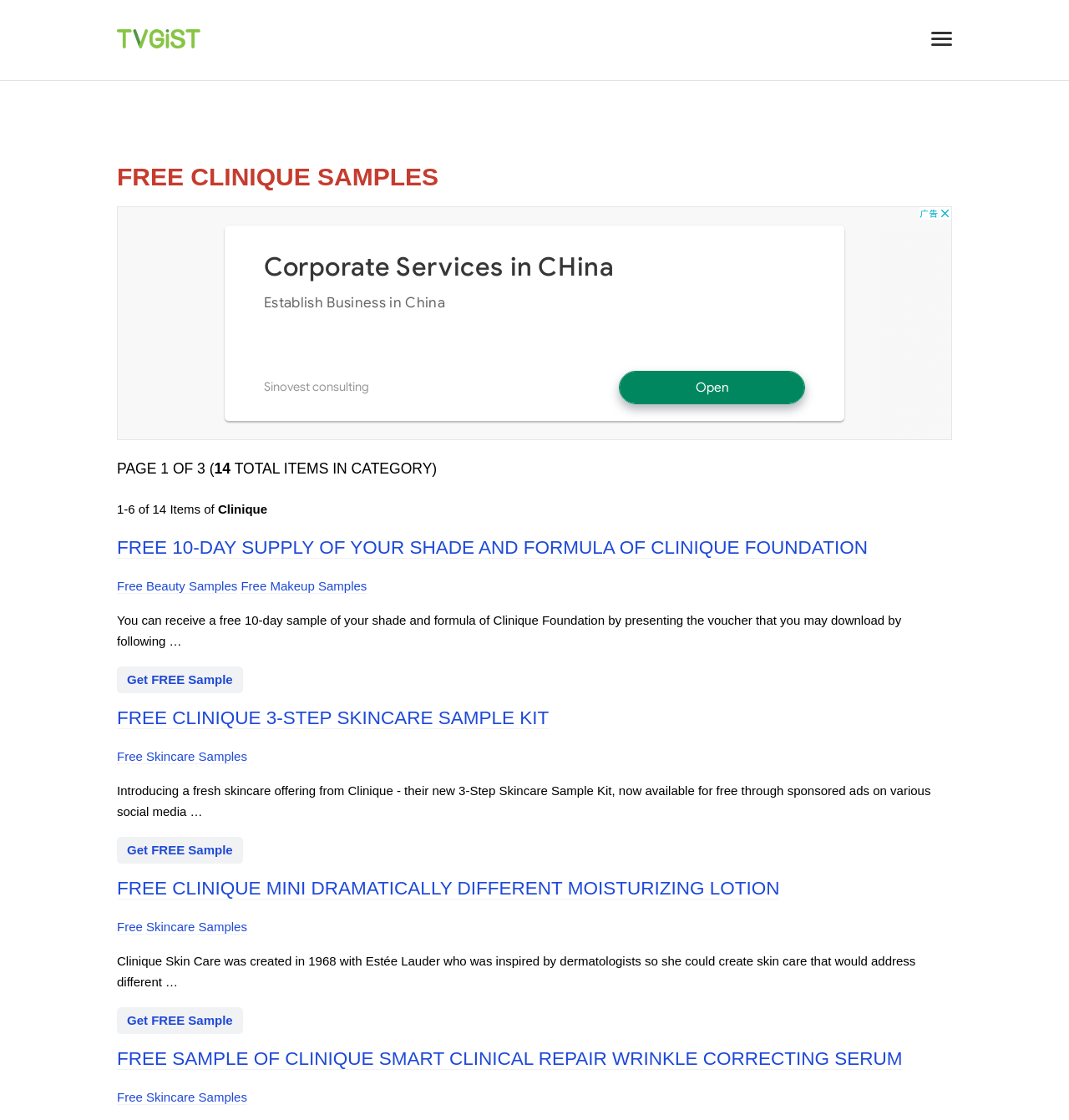Locate the bounding box coordinates of the element to click to perform the following action: 'Click on 'Freebies, Free Stuff, Free Samples & Trials by Mail''. The coordinates should be given as four float values between 0 and 1, in the form of [left, top, right, bottom].

[0.109, 0.033, 0.188, 0.046]